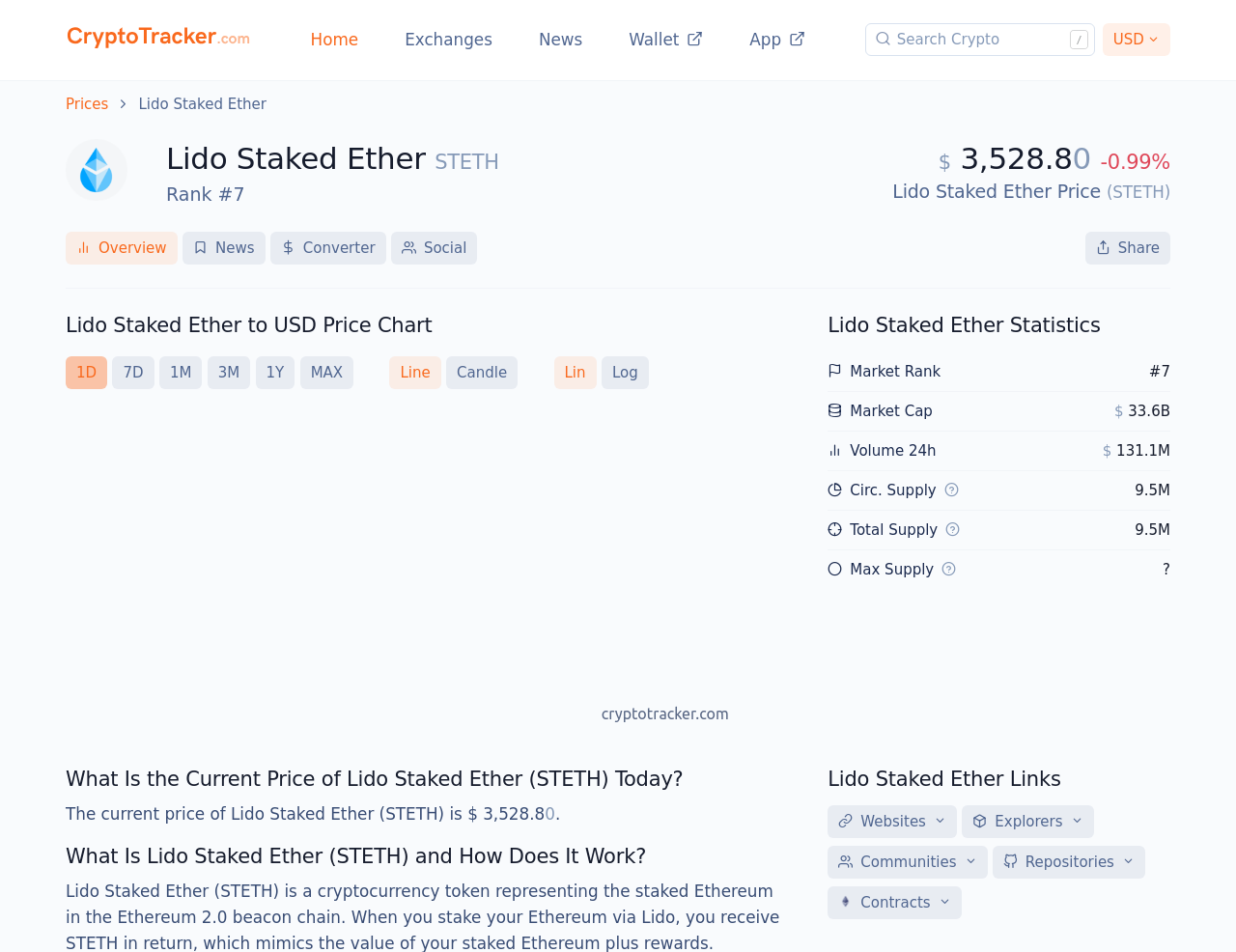Please identify the bounding box coordinates of the area that needs to be clicked to follow this instruction: "Search Crypto".

[0.7, 0.025, 0.886, 0.059]